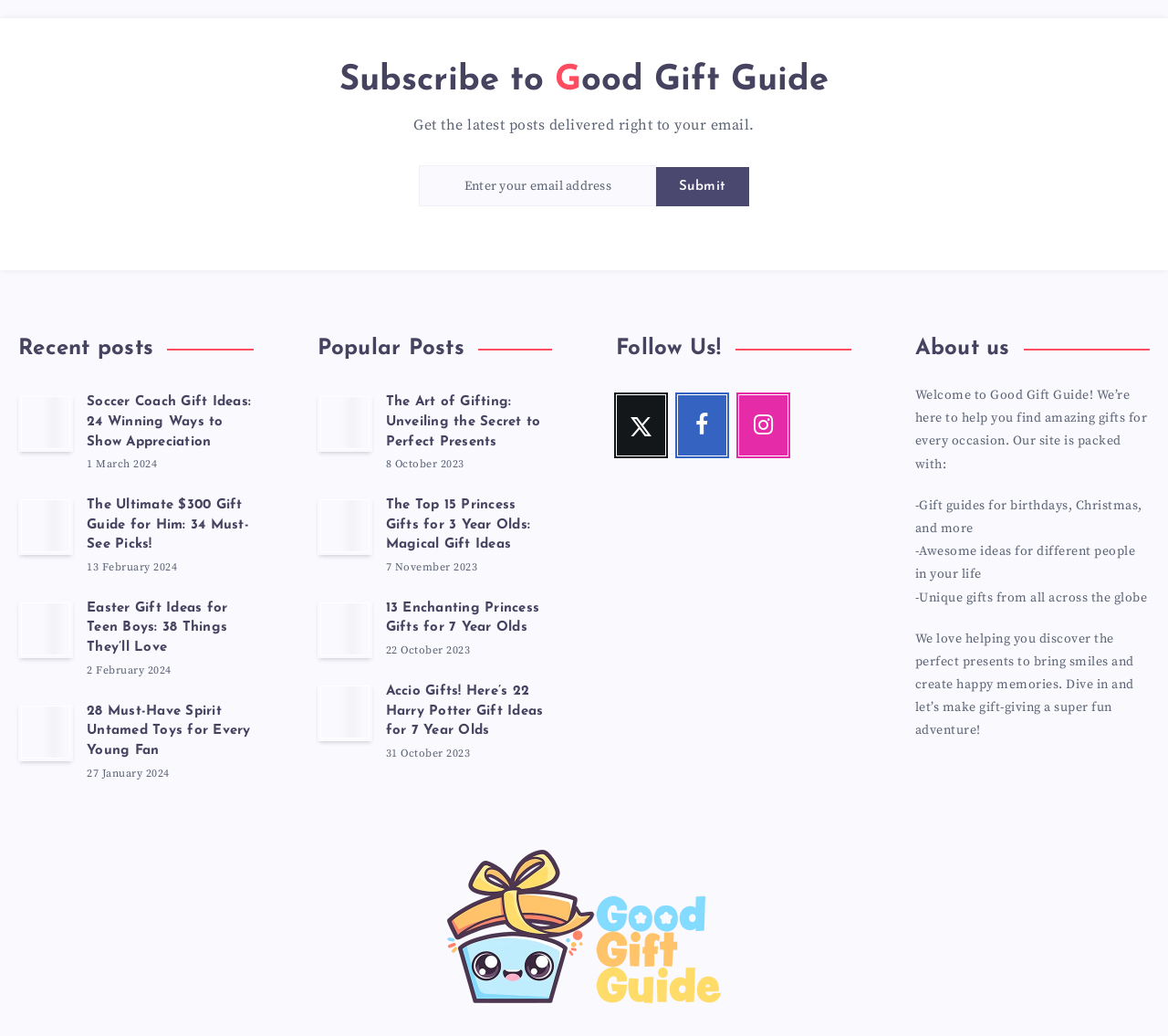What is the purpose of the website?
Using the information from the image, provide a comprehensive answer to the question.

The website's purpose is to help users find amazing gifts for every occasion, as stated in the 'About us' section. The website provides gift guides, ideas for different people, and unique gifts from around the world.